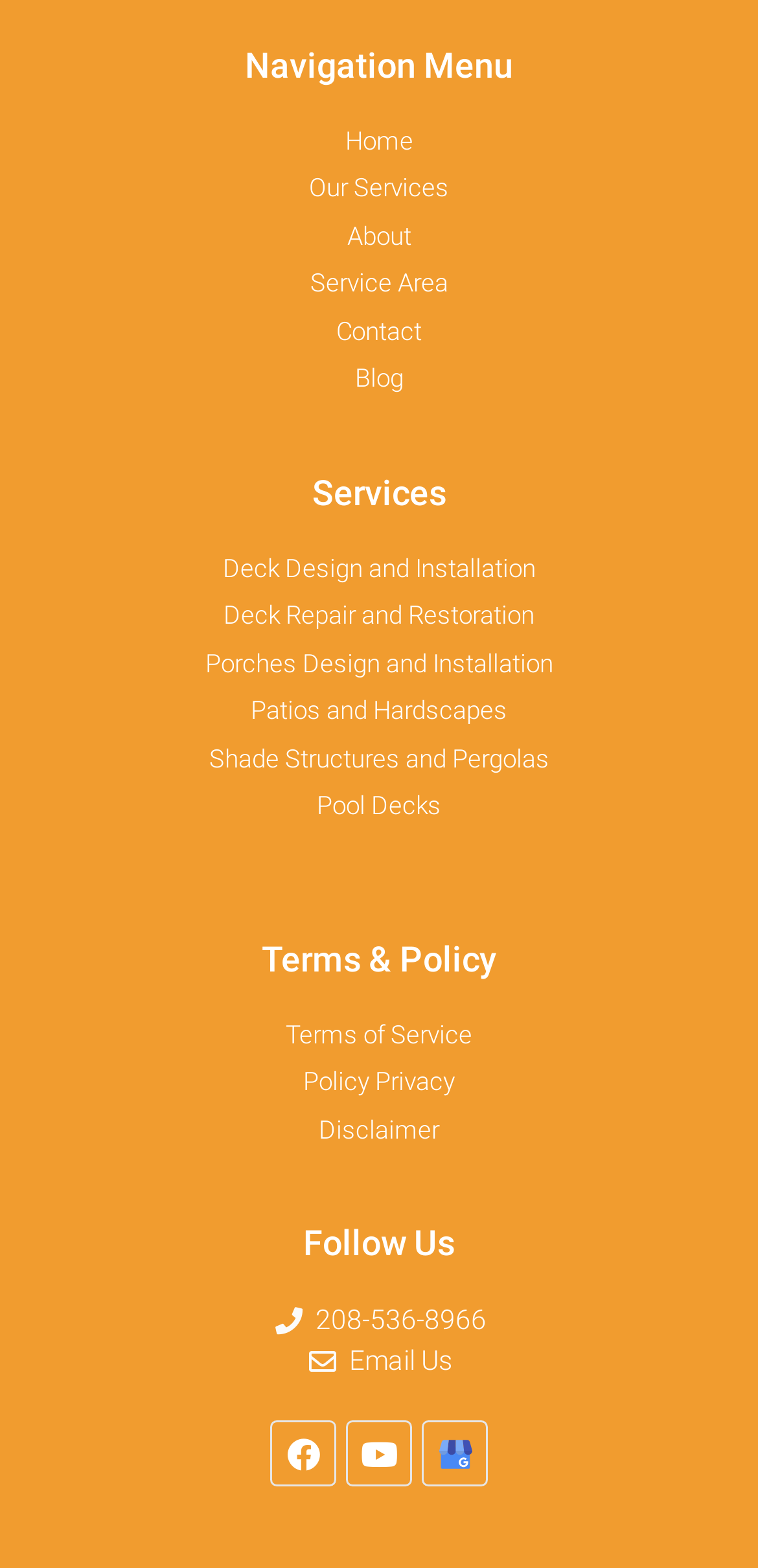Please determine the bounding box coordinates for the UI element described as: "Mini Skip Hire".

None